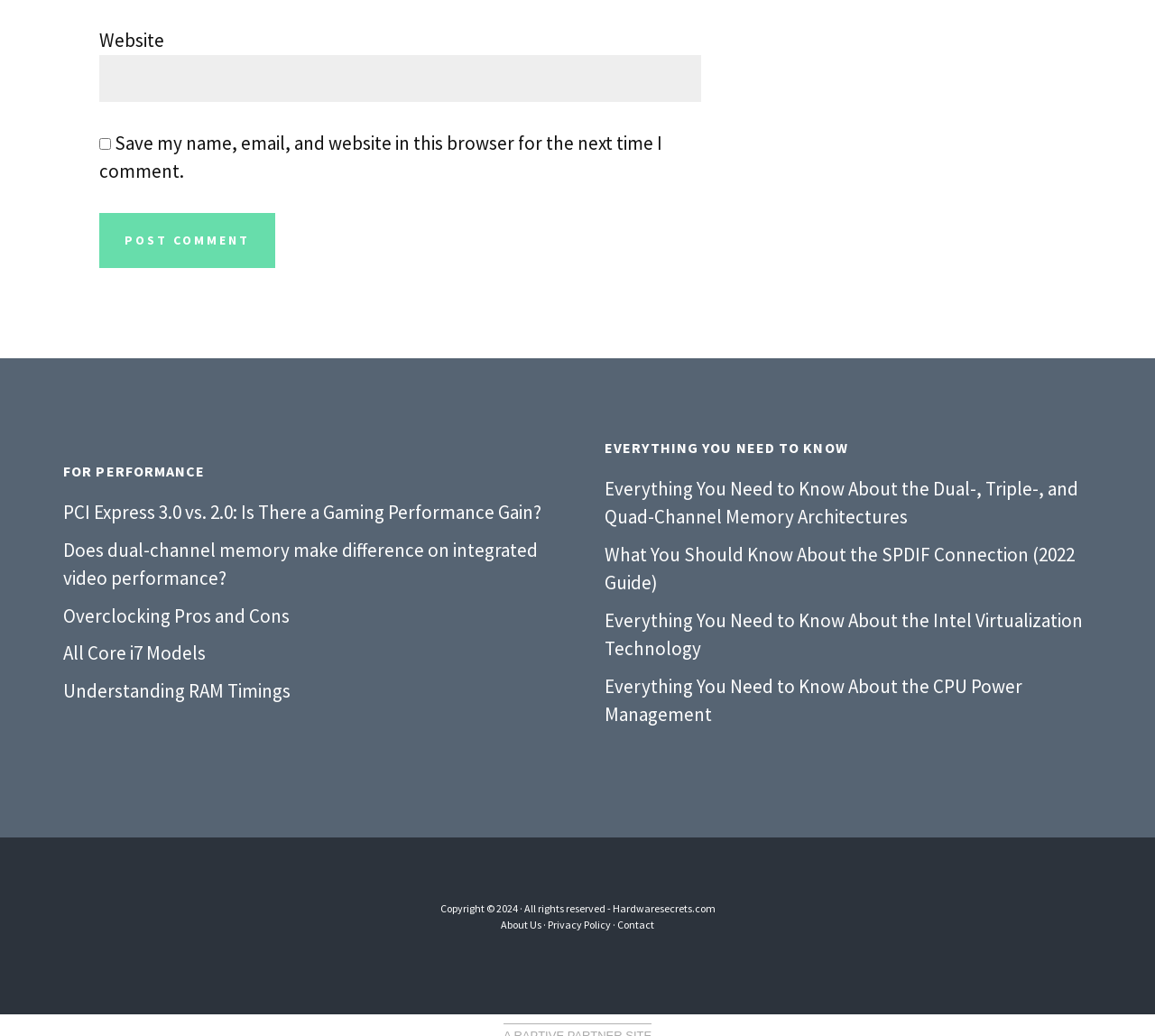Find and indicate the bounding box coordinates of the region you should select to follow the given instruction: "Post a comment".

[0.086, 0.206, 0.238, 0.258]